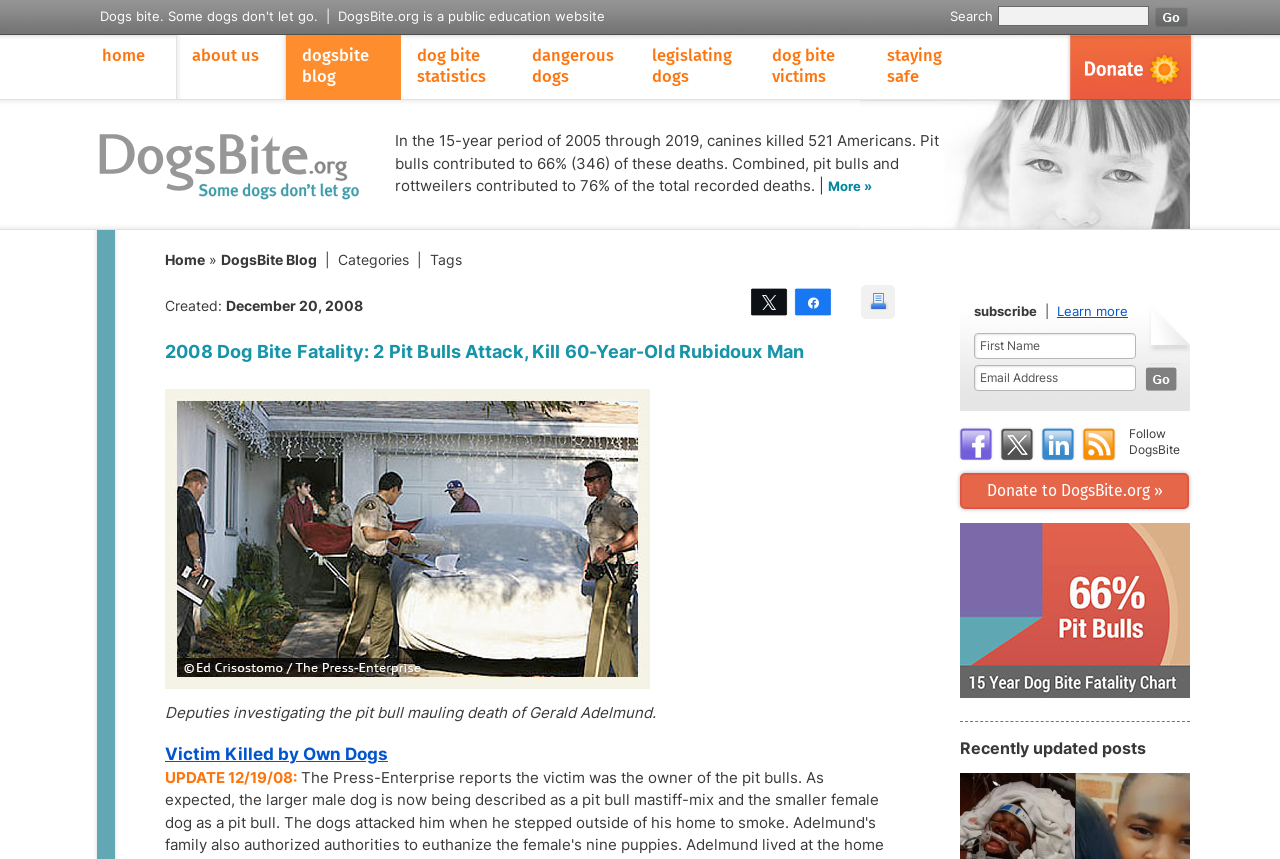Pinpoint the bounding box coordinates for the area that should be clicked to perform the following instruction: "search".

[0.901, 0.006, 0.93, 0.033]